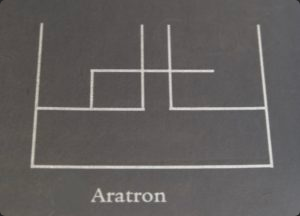Please answer the following question using a single word or phrase: 
What is the style of the sigil's rendering?

Minimalist white line art